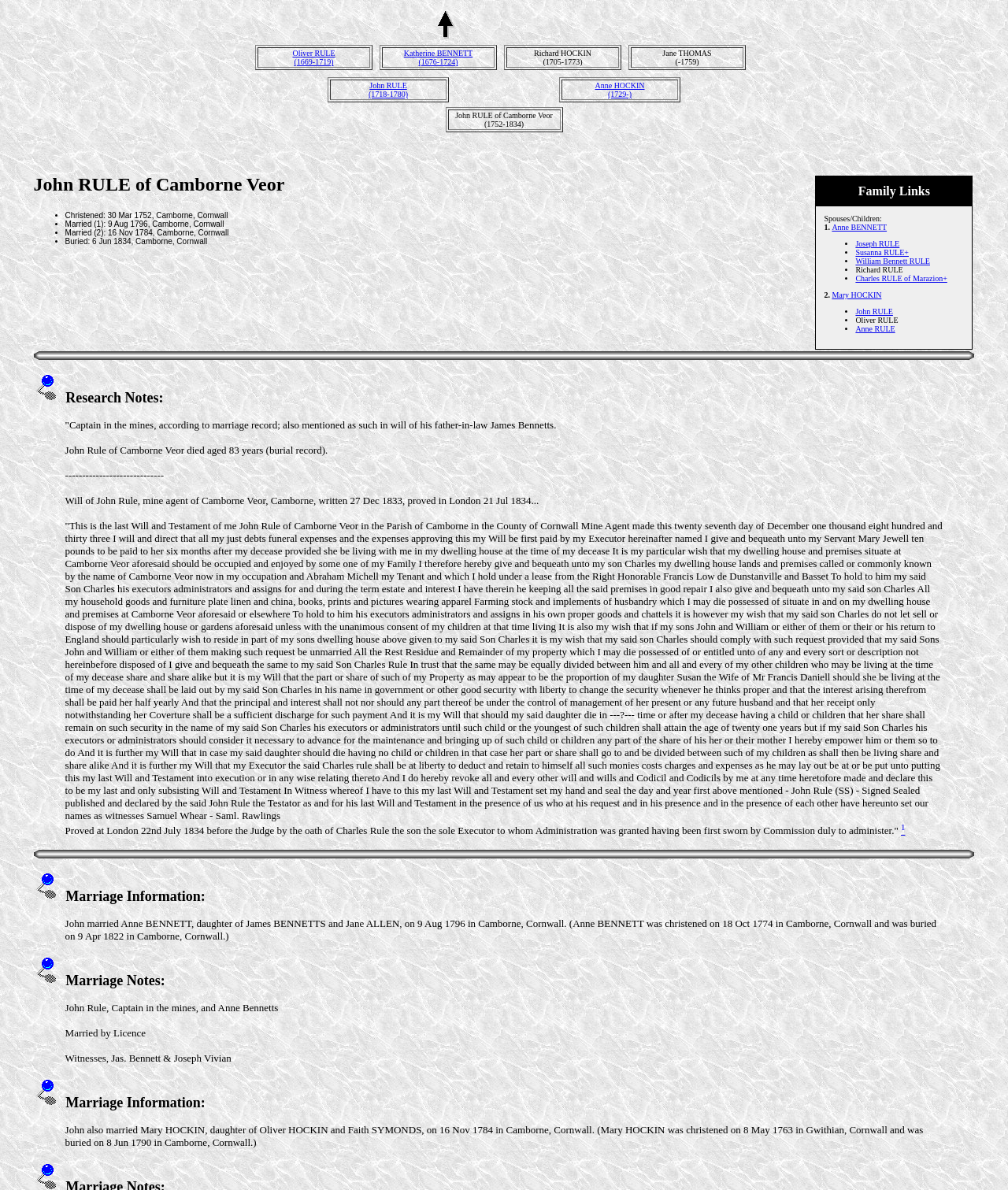With reference to the screenshot, provide a detailed response to the question below:
How many children does John RULE of Camborne Veor have?

In the text 'Family Links Spouses/Children: 1. Anne BENNETT Joseph RULE Susanna RULE+ William Bennett RULE Richard RULE Charles RULE of Marazion+ 2. Mary HOCKIN John RULE Oliver RULE Anne RULE', I found that John RULE of Camborne Veor has six children: Joseph RULE, Susanna RULE, William Bennett RULE, Richard RULE, Charles RULE, and Anne RULE.